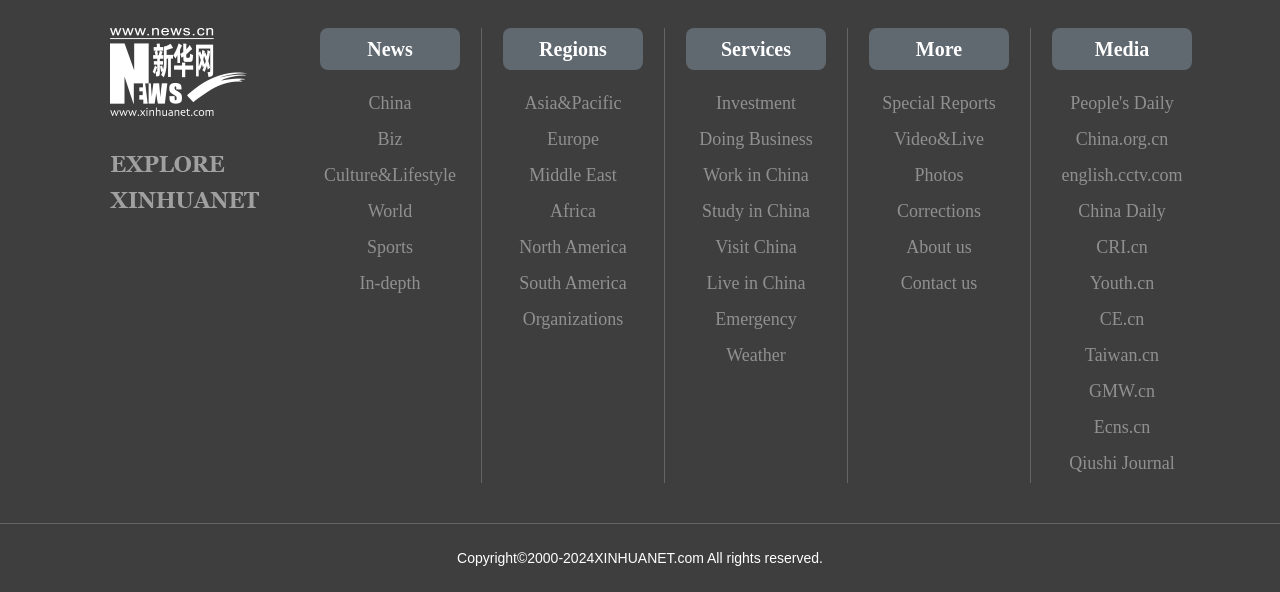Determine the bounding box coordinates of the clickable area required to perform the following instruction: "Switch to Russian language". The coordinates should be represented as four float numbers between 0 and 1: [left, top, right, bottom].

None